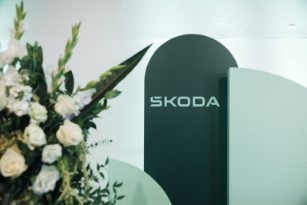Please reply with a single word or brief phrase to the question: 
What event is the setting related to?

Škoda Dealer of the Year Awards 2022